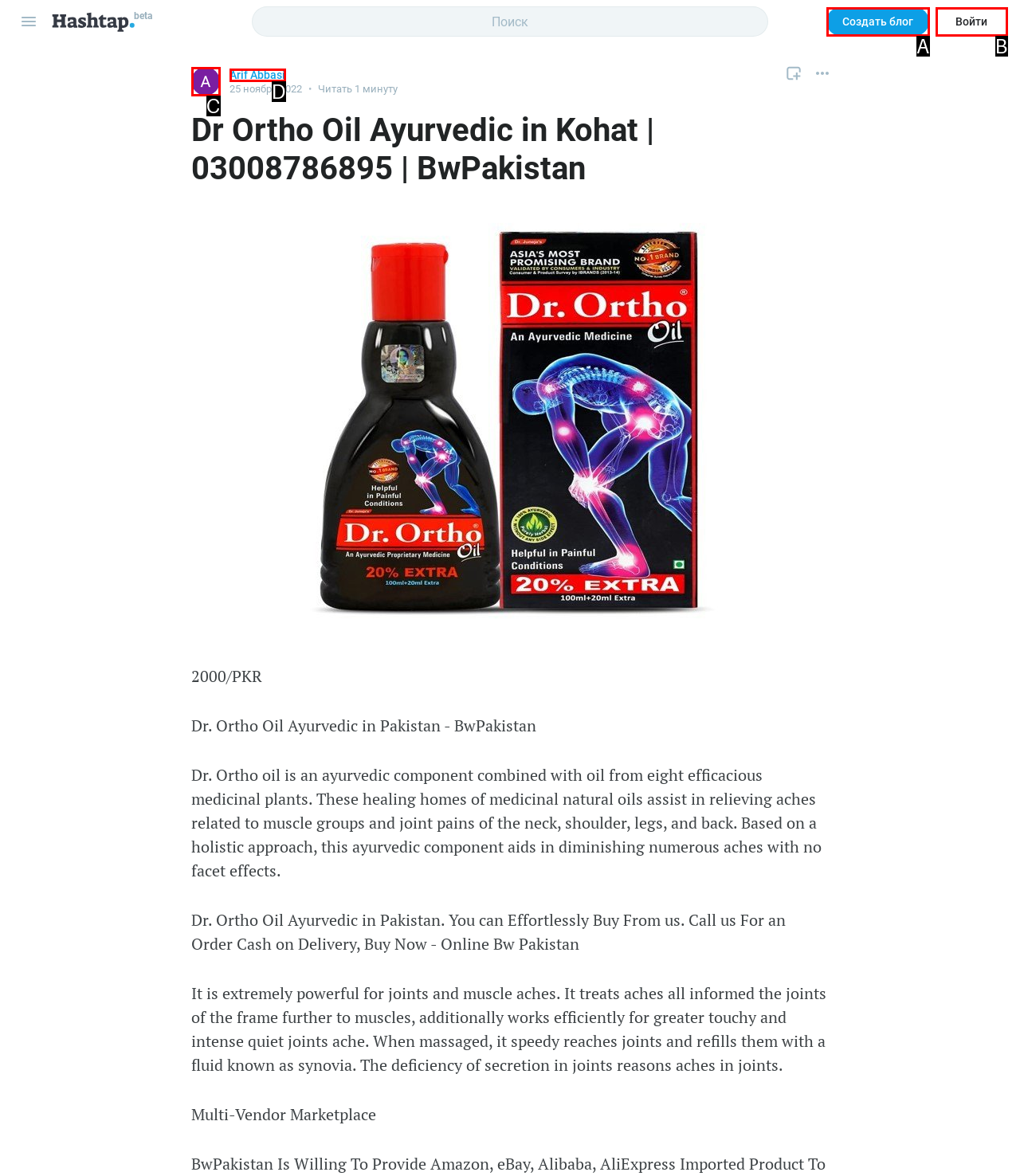Match the description: Войти to one of the options shown. Reply with the letter of the best match.

B